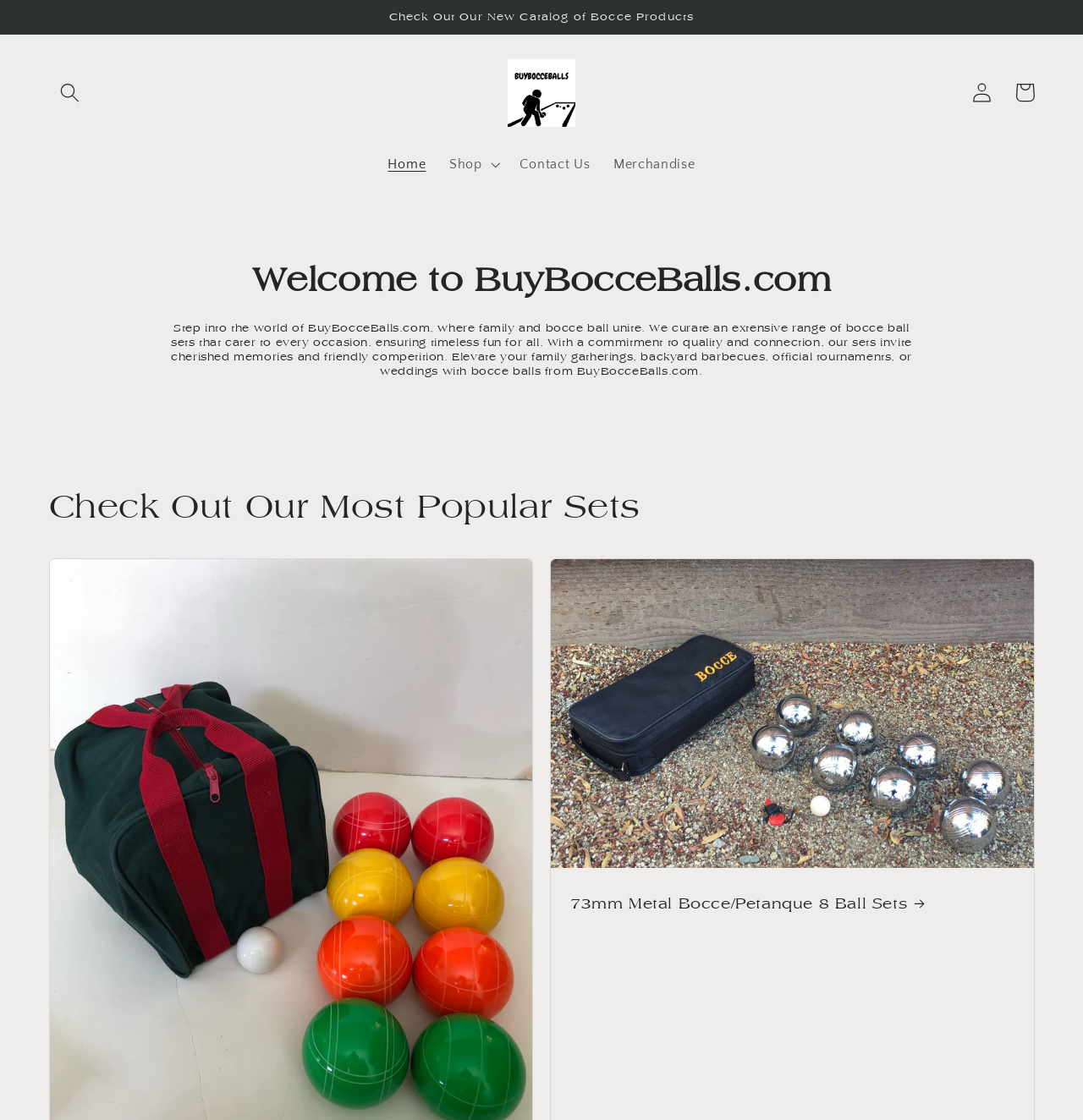What is the position of the 'Cart' button?
Using the image, respond with a single word or phrase.

top right